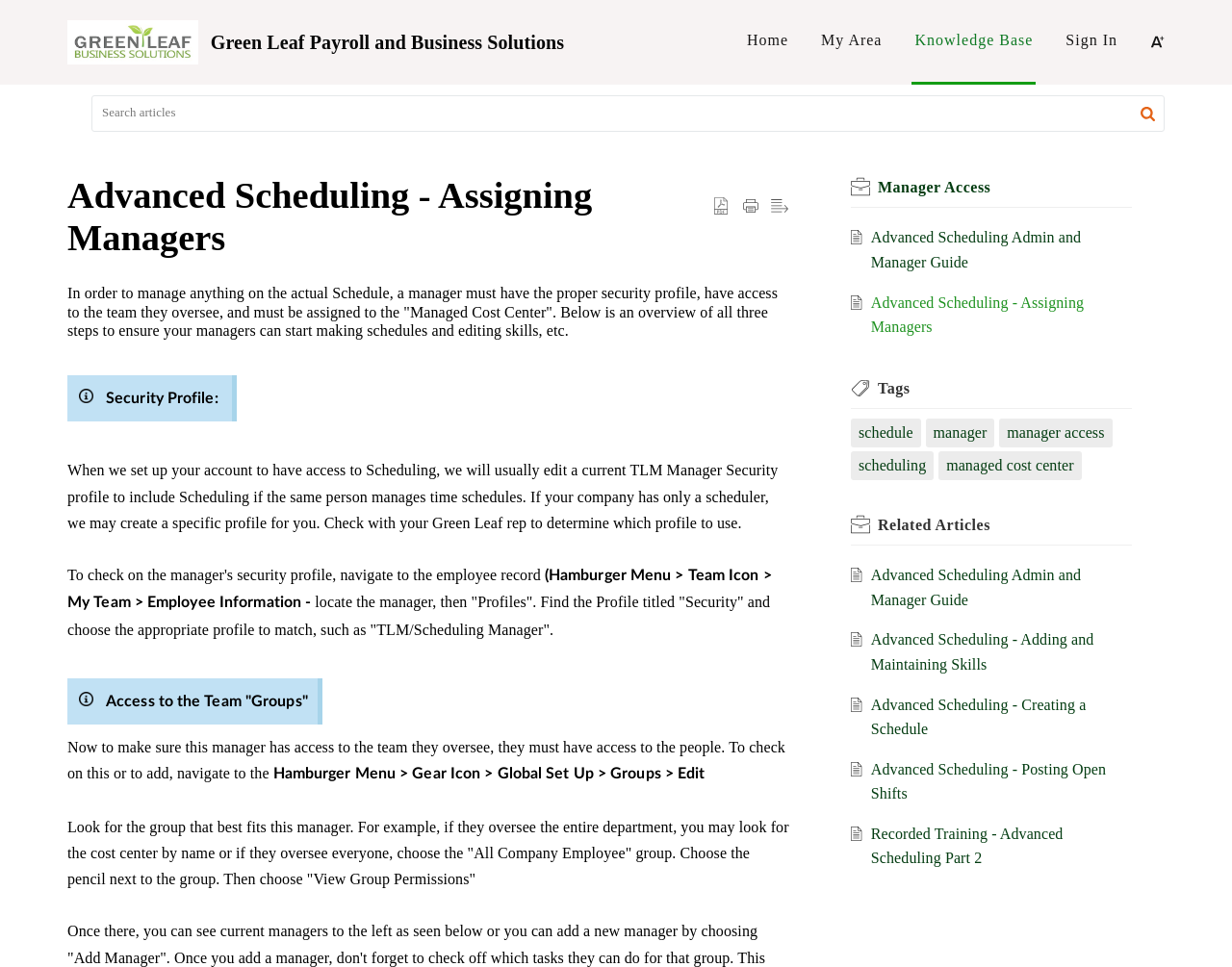Find the bounding box coordinates for the UI element that matches this description: "Sign In".

[0.865, 0.033, 0.907, 0.05]